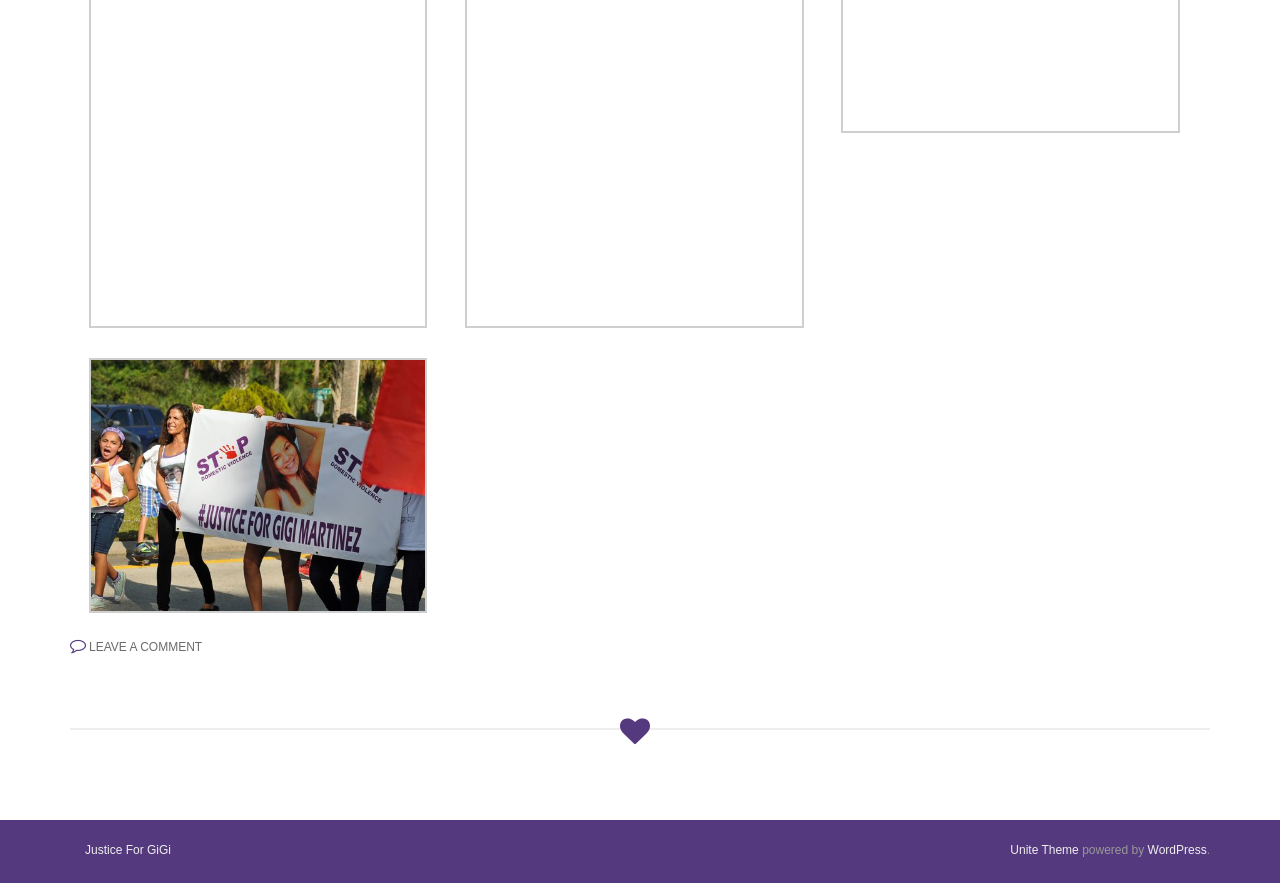How many links are in the description list?
Based on the image, answer the question with a single word or brief phrase.

2